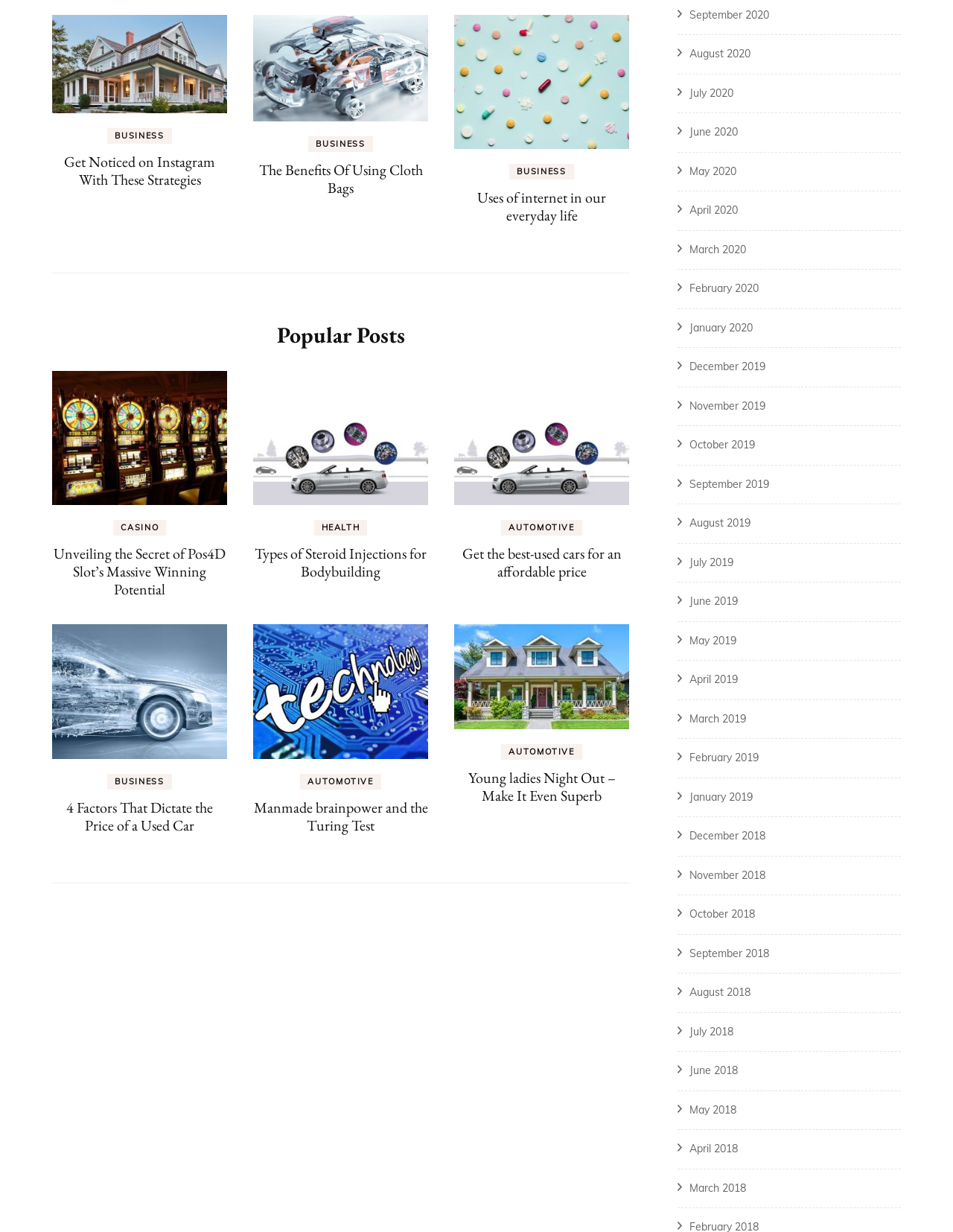Reply to the question with a single word or phrase:
What is the topic of the article with the heading 'Get Noticed on Instagram With These Strategies'?

Instagram